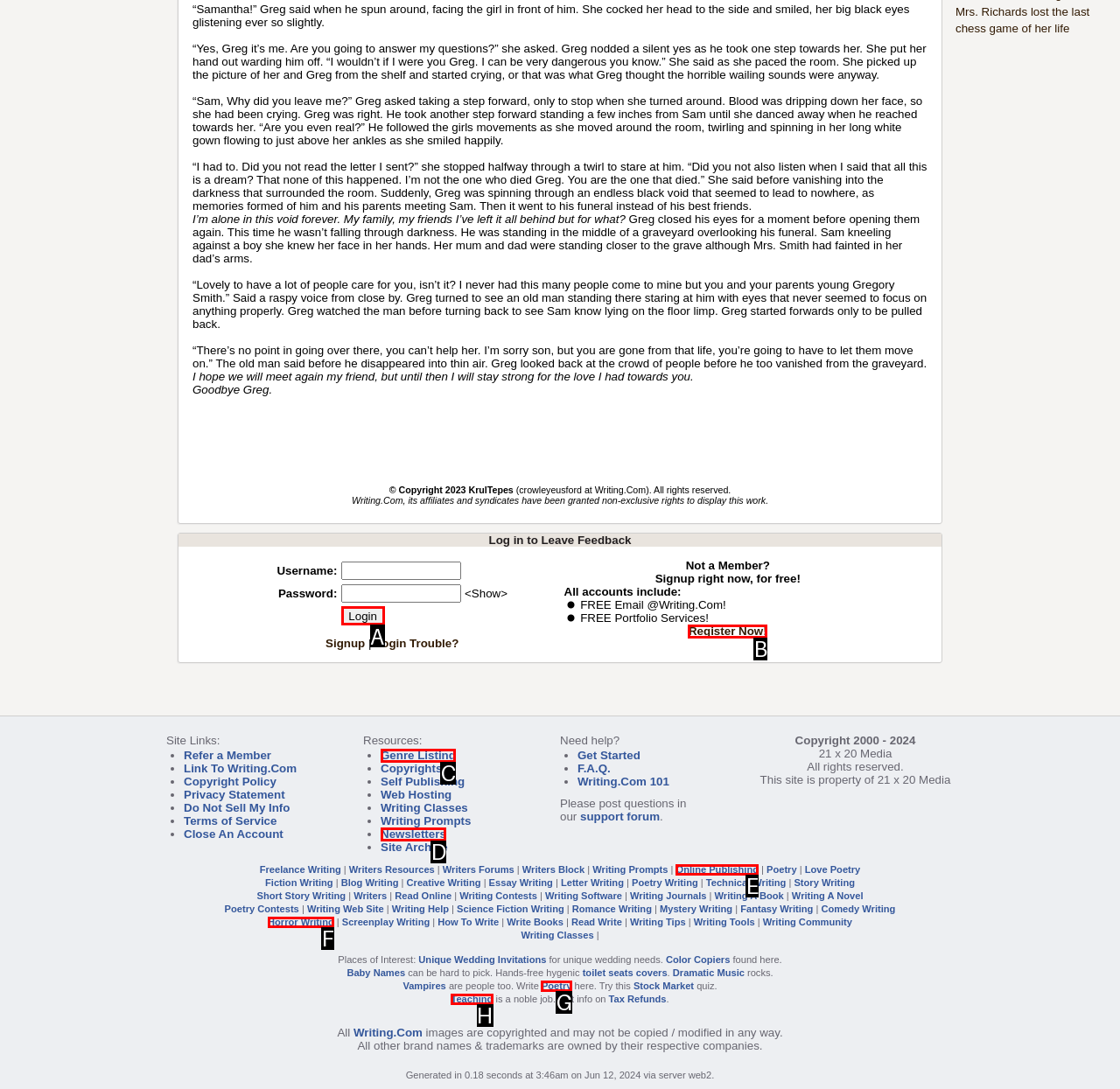Which option should be clicked to complete this task: Login to the website
Reply with the letter of the correct choice from the given choices.

A